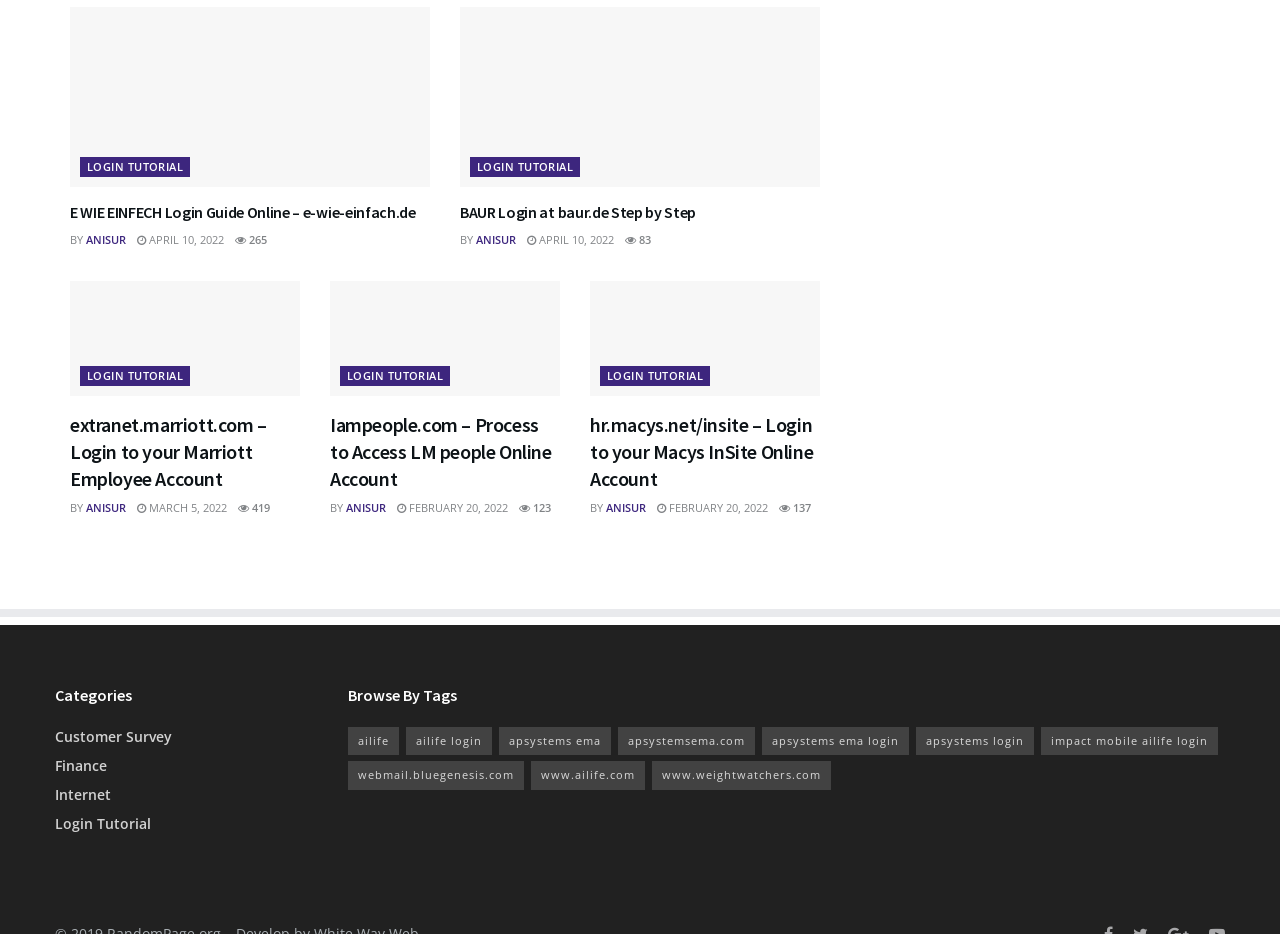Find the bounding box coordinates of the element I should click to carry out the following instruction: "Browse by tag 'ailife'".

[0.271, 0.778, 0.311, 0.809]